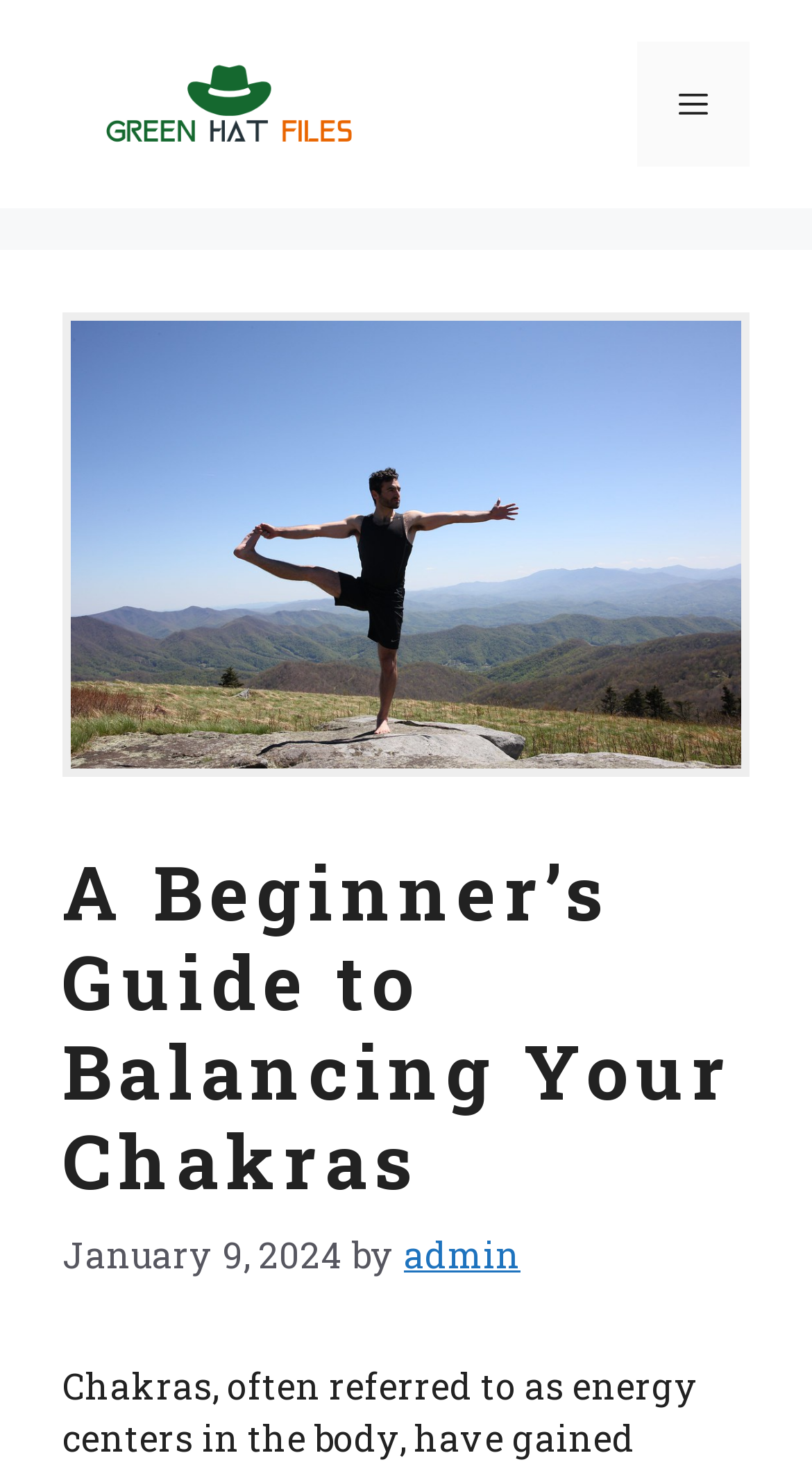What is the topic of the article?
Observe the image and answer the question with a one-word or short phrase response.

Balancing Your Chakras